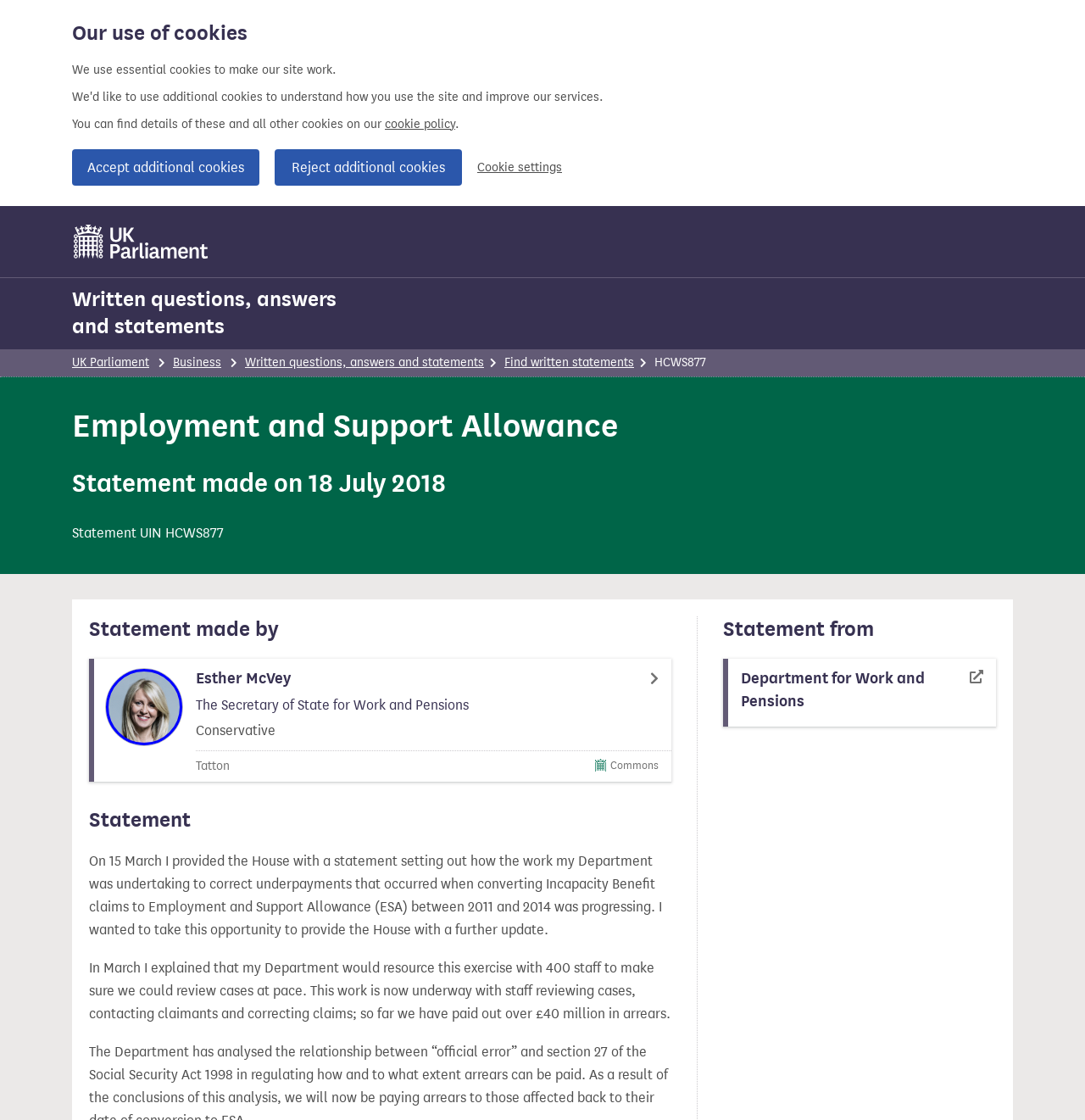Identify the bounding box coordinates of the clickable section necessary to follow the following instruction: "Visit Department for Work and Pensions website". The coordinates should be presented as four float numbers from 0 to 1, i.e., [left, top, right, bottom].

[0.667, 0.588, 0.918, 0.649]